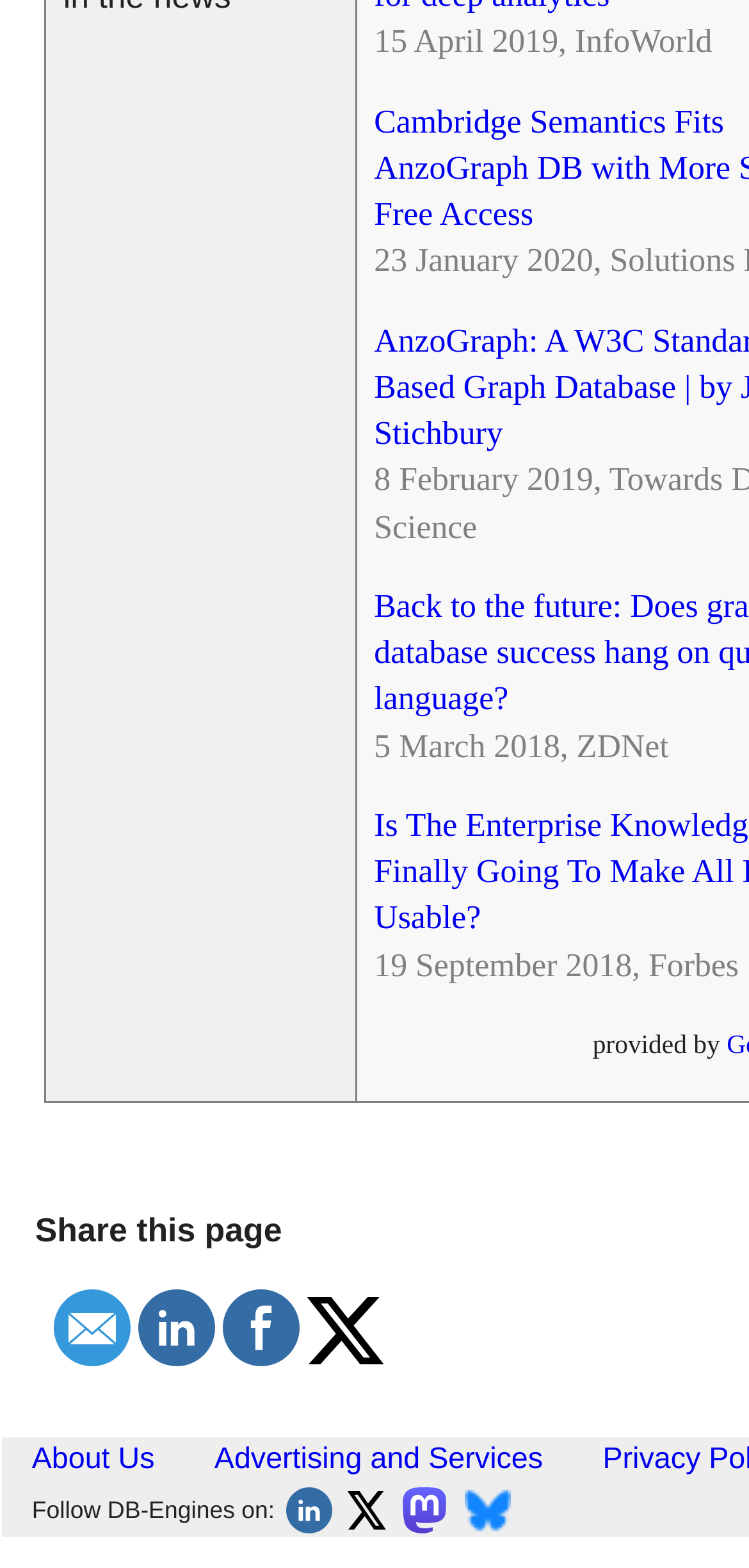Please identify the bounding box coordinates of the region to click in order to complete the given instruction: "Visit U.S. Customs and Border Protection". The coordinates should be four float numbers between 0 and 1, i.e., [left, top, right, bottom].

None